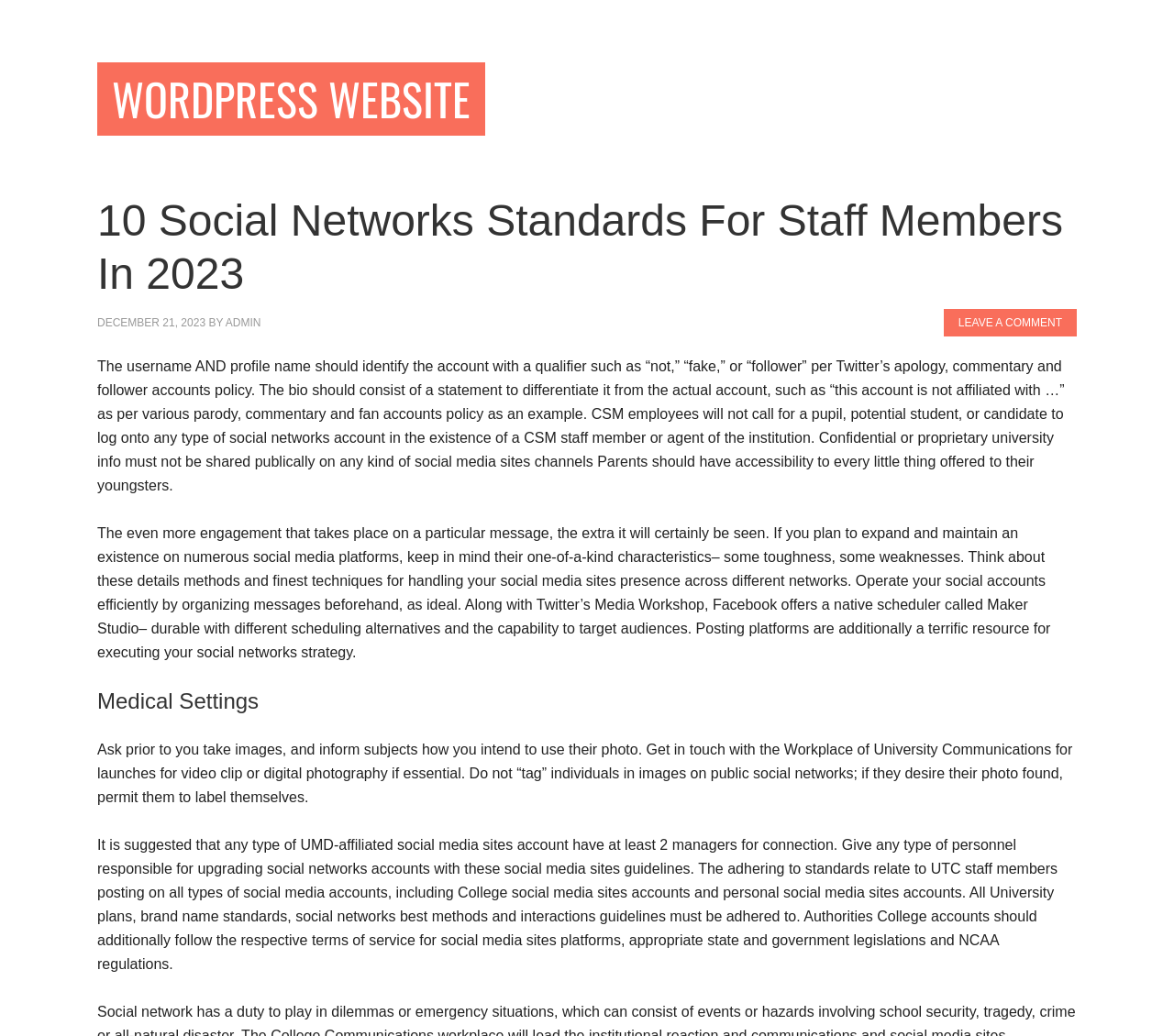Reply to the question with a brief word or phrase: How many managers are suggested for a UMD-affiliated social media account?

At least 2